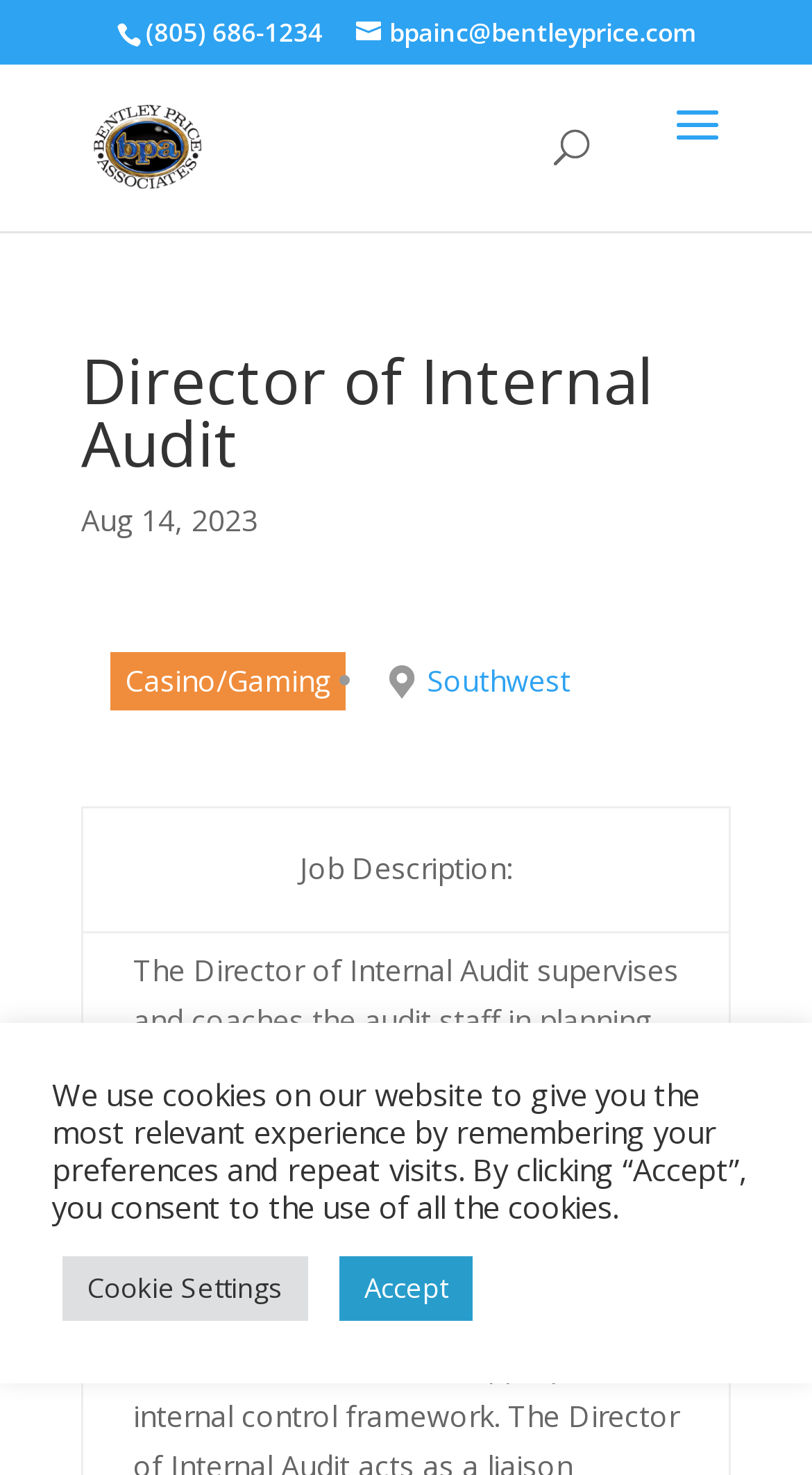Offer a meticulous caption that includes all visible features of the webpage.

The webpage appears to be a job posting for a Director of Internal Audit position at Bentley Price Associates. At the top of the page, there is a header section with the company's contact information, including a phone number and email address. Below this, there is a link to the company's name, accompanied by a small image of the company's logo.

In the main content area, there is a search bar located near the top, allowing users to search for specific keywords. Below the search bar, there is a heading that reads "Director of Internal Audit", followed by the date "Aug 14, 2023". 

The job description is presented in a list format, with bullet points indicating the different aspects of the job. The first bullet point indicates that the job is in the Casino/Gaming industry, and the second bullet point mentions the location as Southwest. 

Below the job description, there is a section with a grid cell containing the text "Job Description:", which suggests that this is where the detailed job description will be presented.

At the bottom of the page, there is a notice about the use of cookies on the website, with options to accept or adjust cookie settings.